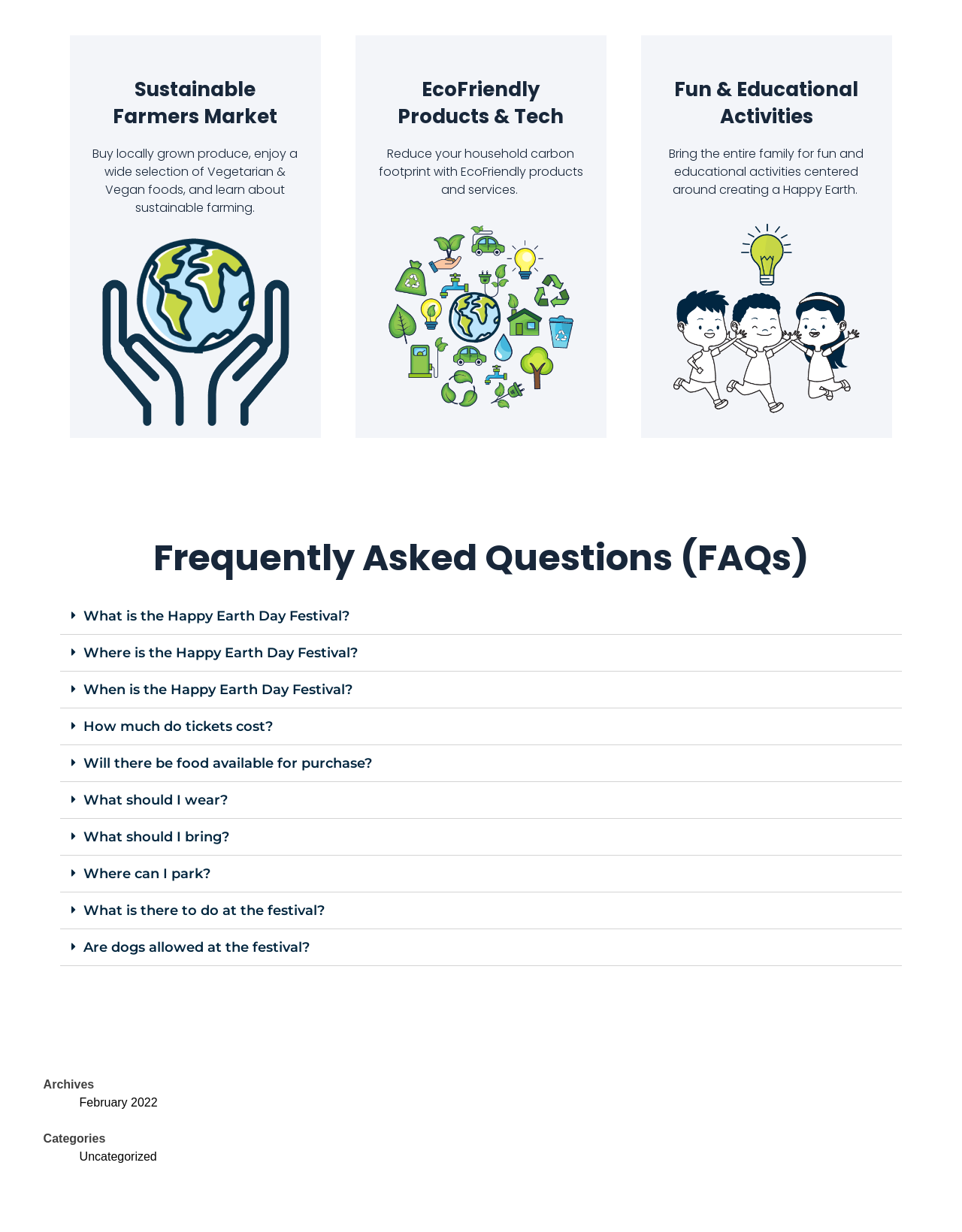Identify the bounding box for the element characterized by the following description: "chronam".

None